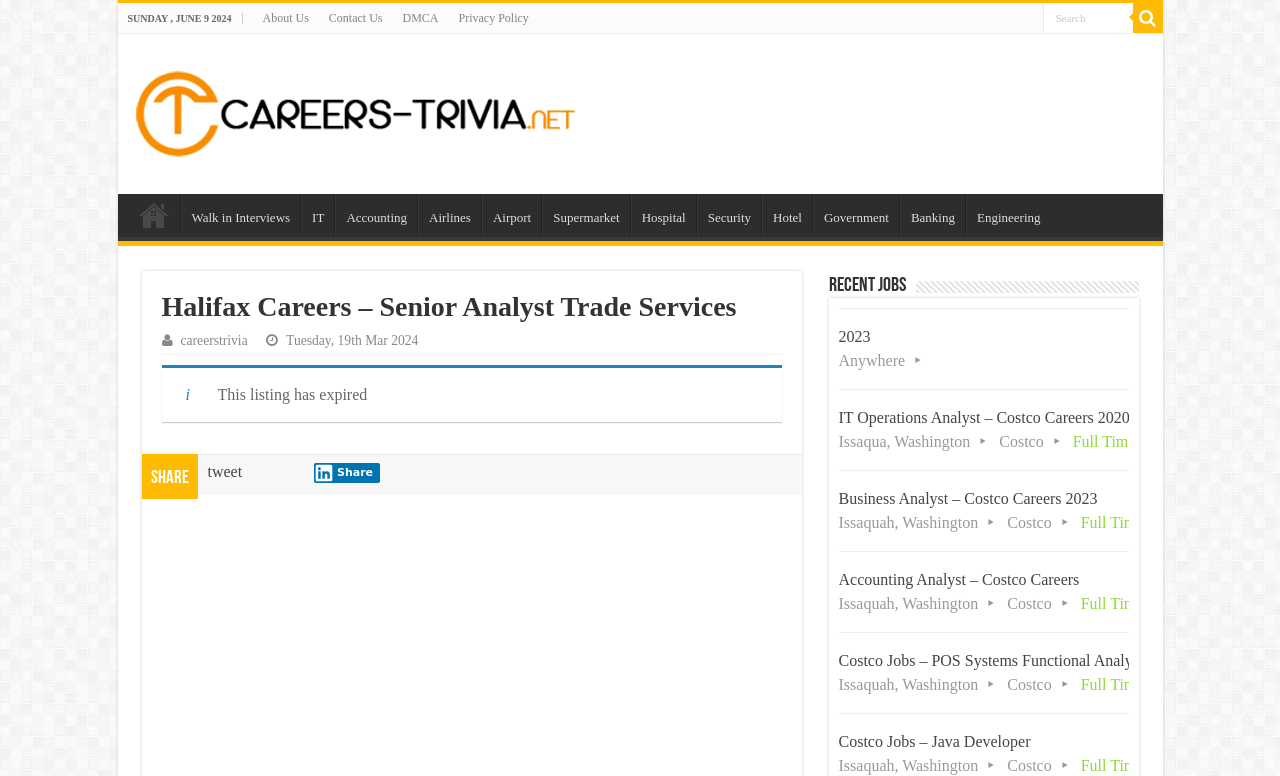Explain in detail what you observe on this webpage.

This webpage appears to be a job search portal, specifically for Halifax Careers. At the top of the page, there is a date displayed, "SUNDAY, JUNE 9 2024", followed by a row of links to "About Us", "Contact Us", "DMCA", and "Privacy Policy". On the right side of the top section, there is a search bar with a magnifying glass icon and a button.

Below the top section, there is a heading "Careers Trivia – Latest Jobs 2022" with a link and an image. Underneath, there is a row of links to various job categories, including "Home", "Walk in Interviews", "IT", "Accounting", "Airlines", and more.

The main content of the page is divided into two sections. On the left side, there is a job listing for "Halifax Careers – Senior Analyst Trade Services" with a heading, a link to "careerstrivia", and a date "Tuesday, 19th Mar 2024". Below this listing, there is a message indicating that the listing has expired.

On the right side of the page, there is a section titled "Recent Jobs" with a list of job links, including "2023 Anywhere", "IT Operations Analyst – Costco Careers 2020", "Business Analyst – Costco Careers 2023", and more. Each job link has a brief description and the company name. There are also social media sharing buttons, including a "tweet" link and a "Share" button.